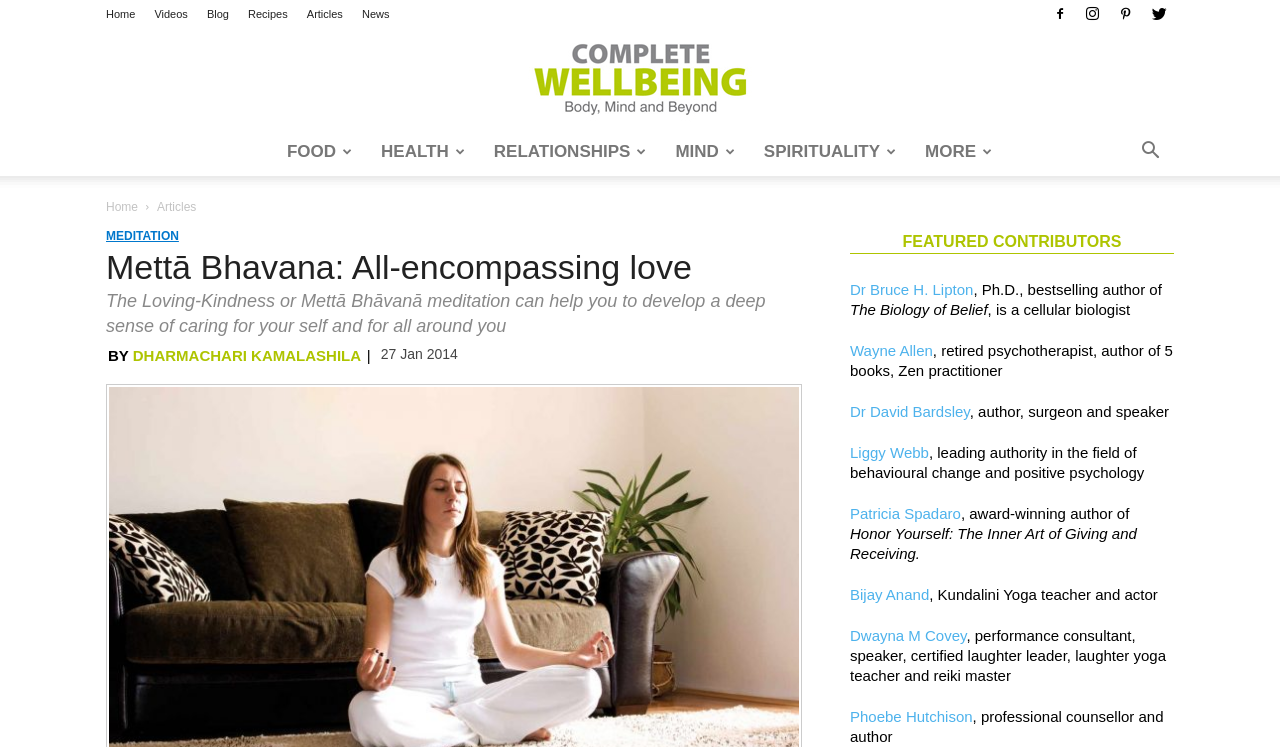Determine the bounding box coordinates of the section I need to click to execute the following instruction: "Click on the 'DHARMACHARI KAMALASHILA' link". Provide the coordinates as four float numbers between 0 and 1, i.e., [left, top, right, bottom].

[0.104, 0.465, 0.282, 0.487]